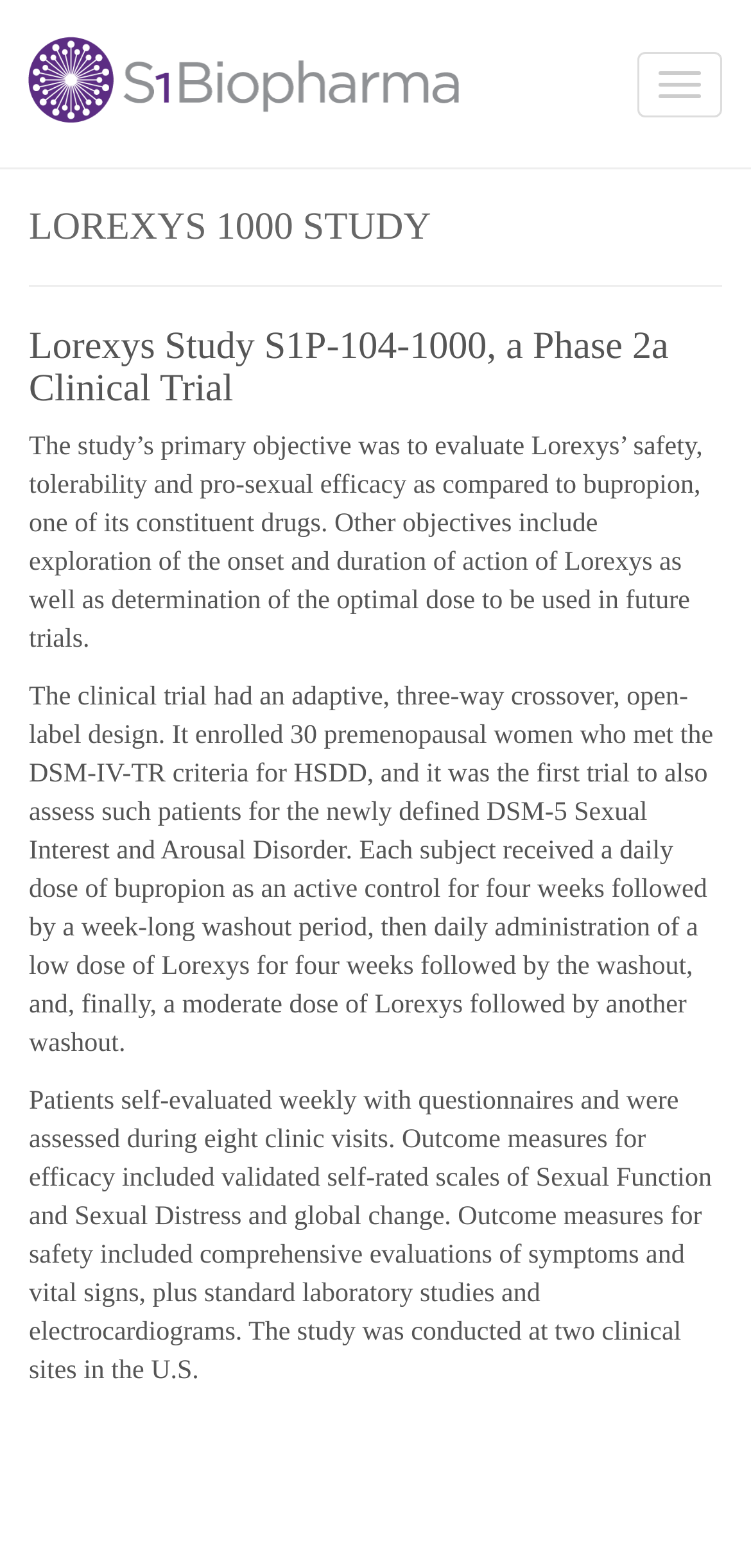Generate the title text from the webpage.

LOREXYS 1000 STUDY